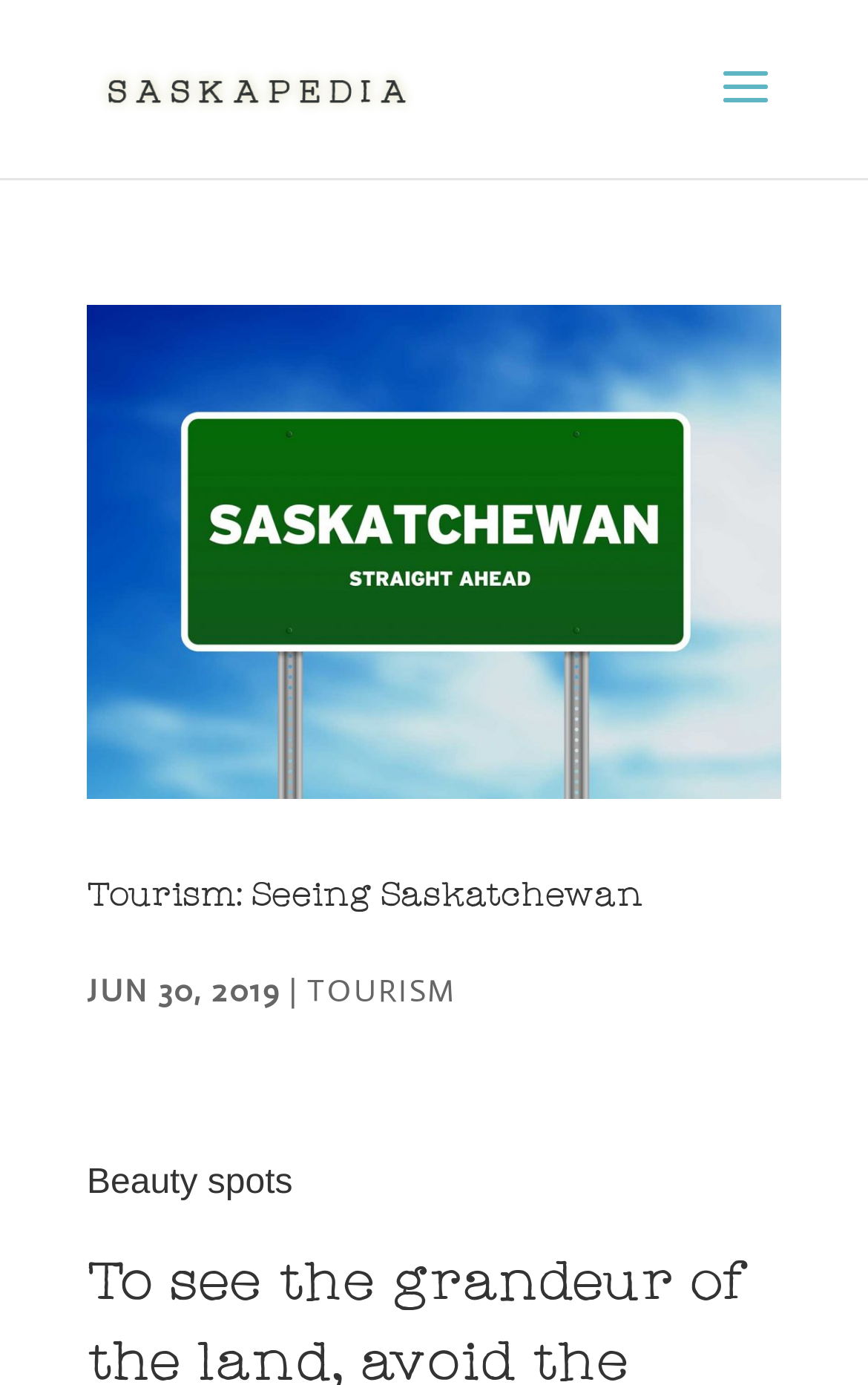Please answer the following question using a single word or phrase: 
What is the category of the 'Beauty spots' heading?

Tourism